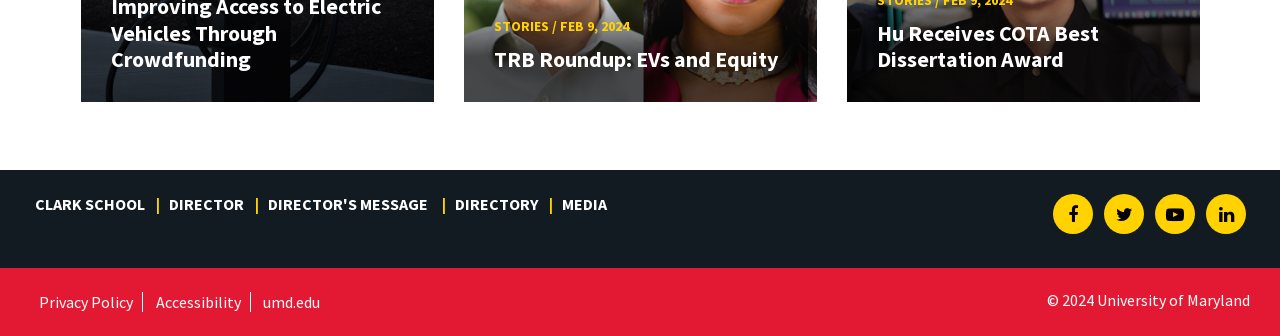Find the bounding box coordinates of the element you need to click on to perform this action: 'Check out the DIRECTOR'S MESSAGE'. The coordinates should be represented by four float values between 0 and 1, in the format [left, top, right, bottom].

[0.205, 0.573, 0.348, 0.647]